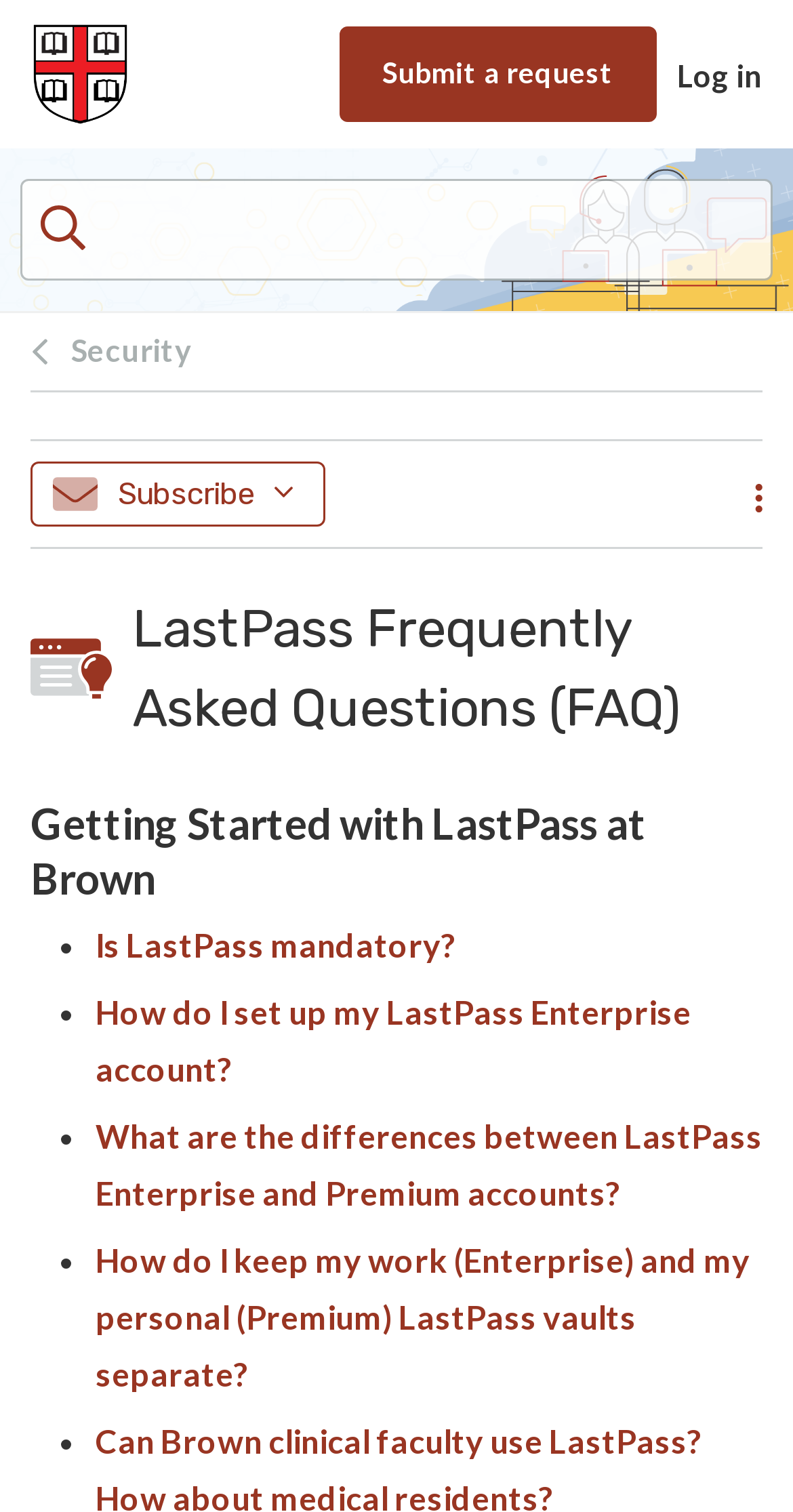Describe all the visual and textual components of the webpage comprehensively.

This webpage is a Frequently Asked Questions (FAQ) page about LastPass, a password management tool, provided by the OIT Service Center. At the top left corner, there is a link to the OIT Service Center, accompanied by an image of the same name. On the top right corner, there are two links: "Submit a request" and "Log in", with the latter having a dropdown menu.

Below the top section, there is a search bar that spans almost the entire width of the page. Underneath the search bar, there is a navigation breadcrumb section that displays the current location as "Security".

The main content of the page is divided into sections. The first section is headed by "LastPass Frequently Asked Questions (FAQ)" and is followed by a section titled "Getting Started with LastPass at Brown". Below this section, there is a list of FAQs, each marked with a bullet point. The FAQs include questions such as "Is LastPass mandatory?", "How do I set up my LastPass Enterprise account?", and "How do I keep my work (Enterprise) and my personal (Premium) LastPass vaults separate?".

On the right side of the page, there is a button to "Subscribe" to something, which also has a dropdown menu. There is also a menu link at the top right corner, accompanied by an image of the same name. At the bottom right corner of the page, there is an iframe that takes up about a quarter of the page's width.

Throughout the page, there are several images, including the OIT Service Center logo, a menu icon, and an image below the navigation breadcrumb section.